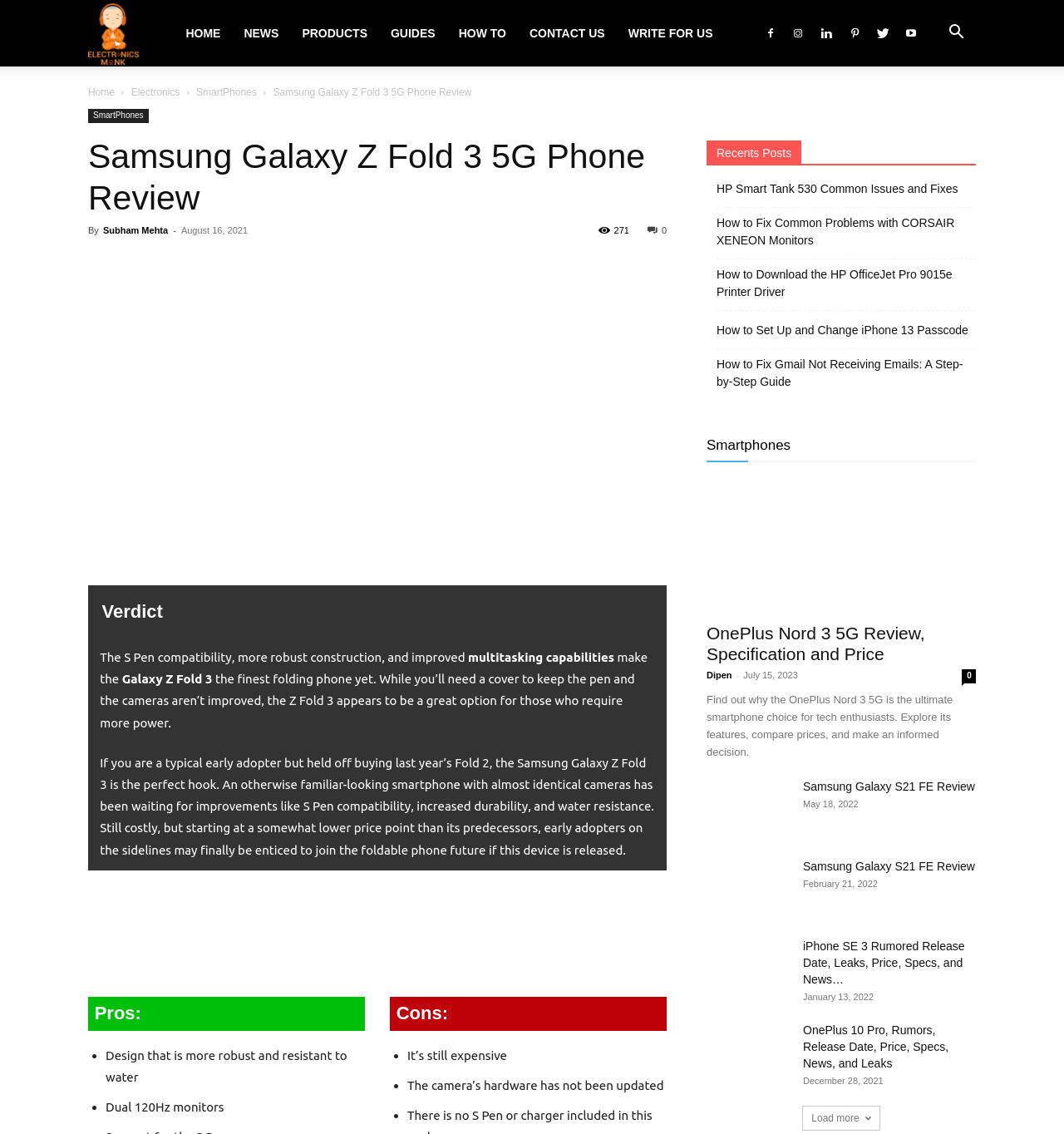Identify the bounding box coordinates of the area you need to click to perform the following instruction: "Click the HOME link".

[0.164, 0.0, 0.218, 0.059]